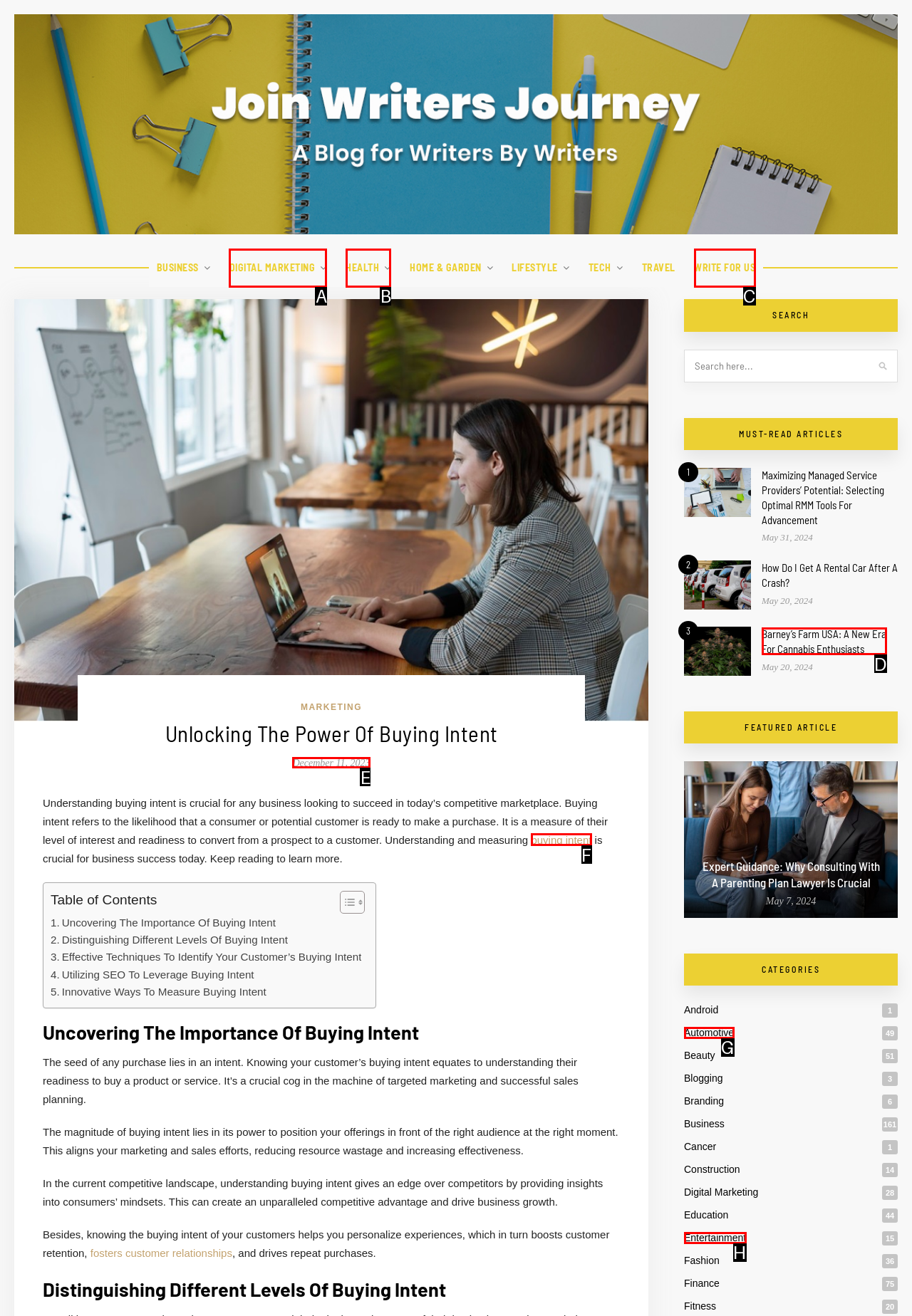Point out the HTML element that matches the following description: Digital Marketing
Answer with the letter from the provided choices.

A